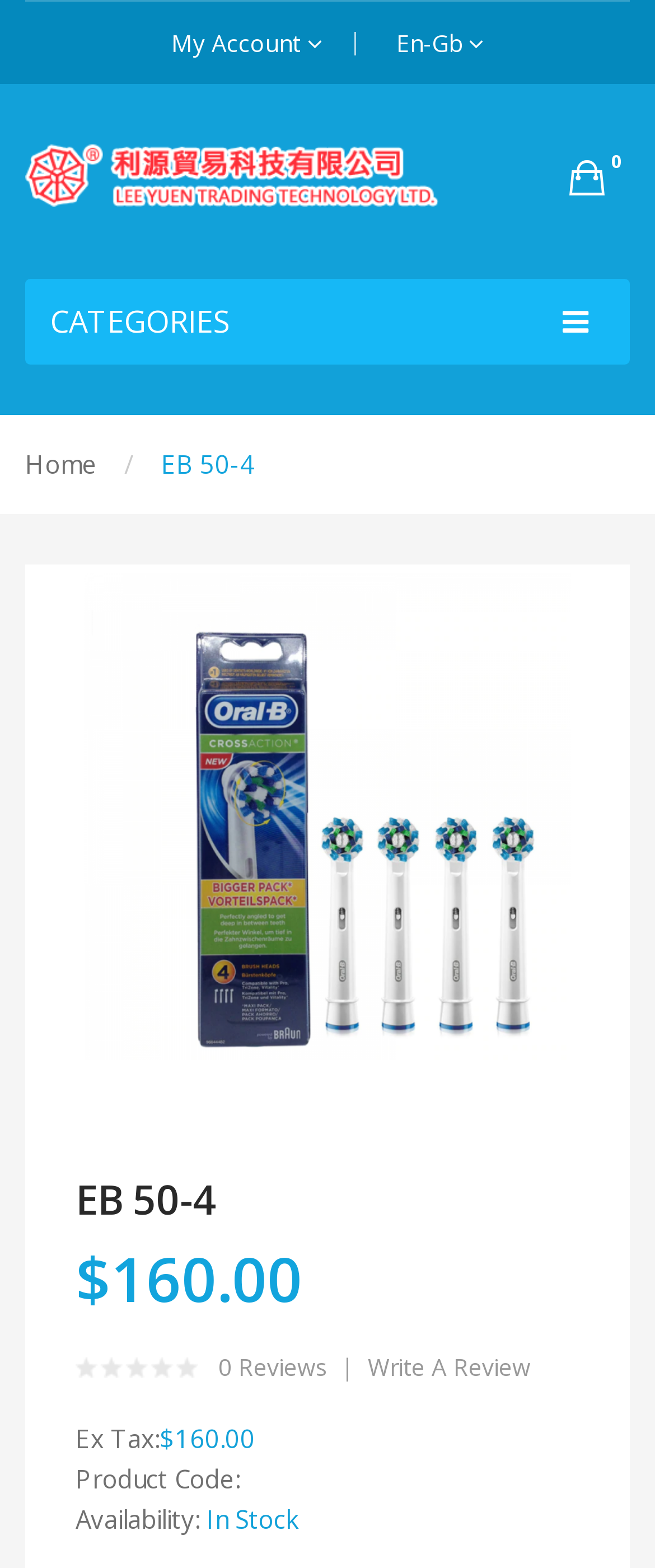Elaborate on the webpage's design and content in a detailed caption.

The webpage is about a product page for "EB 50-4". At the top, there are three buttons: "My Account" and "En-Gb" on the right side, and a logo "LEE YUEN TRADING TECHNOLOGY LTD" on the left side, accompanied by a small image. 

Below the top section, there is a button with a cart icon and a number "0" on the right side, and a search icon on the left side. 

The main content of the page is divided into two sections. On the left side, there are links to "Home" and "EB 50-4", and a large image of the product "EB 50-4". On the right side, there is a heading "EB 50-4" followed by the product price "$160.00". 

Under the product price, there are two links: "0 Reviews" and "Write A Review". 

At the bottom of the page, there are several lines of text providing additional product information, including "Ex Tax:", "Product Code:", "Availability:", and "In Stock".